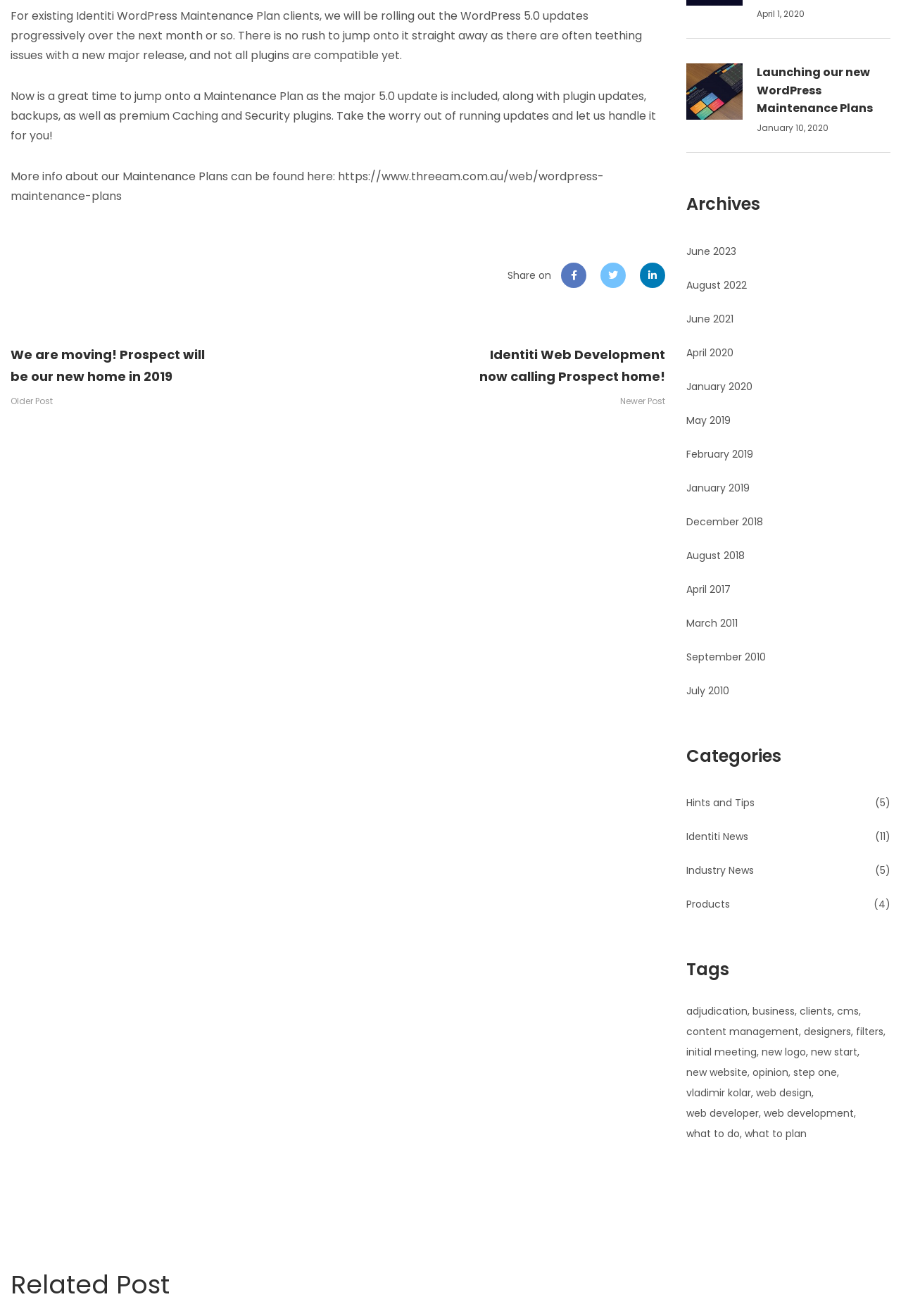Predict the bounding box coordinates of the UI element that matches this description: "Products". The coordinates should be in the format [left, top, right, bottom] with each value between 0 and 1.

[0.762, 0.681, 0.81, 0.694]